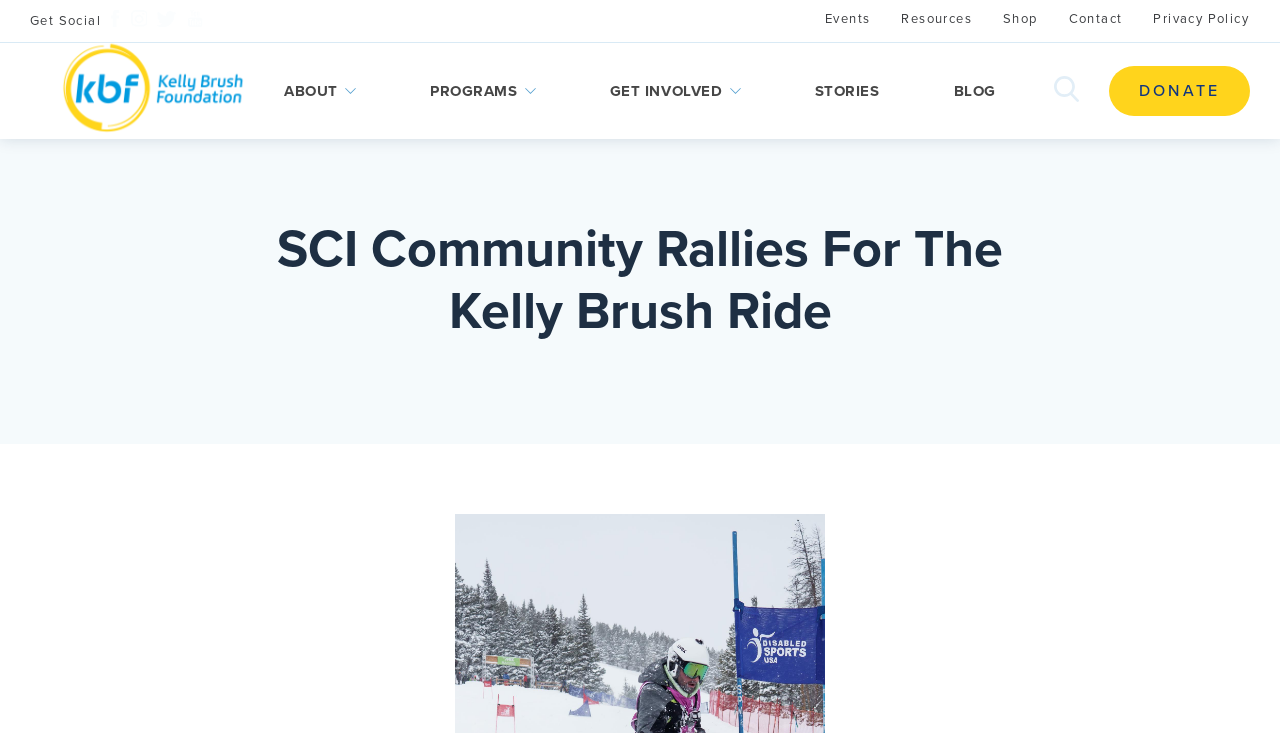How many main navigation links are present?
Please provide a single word or phrase as your answer based on the image.

6